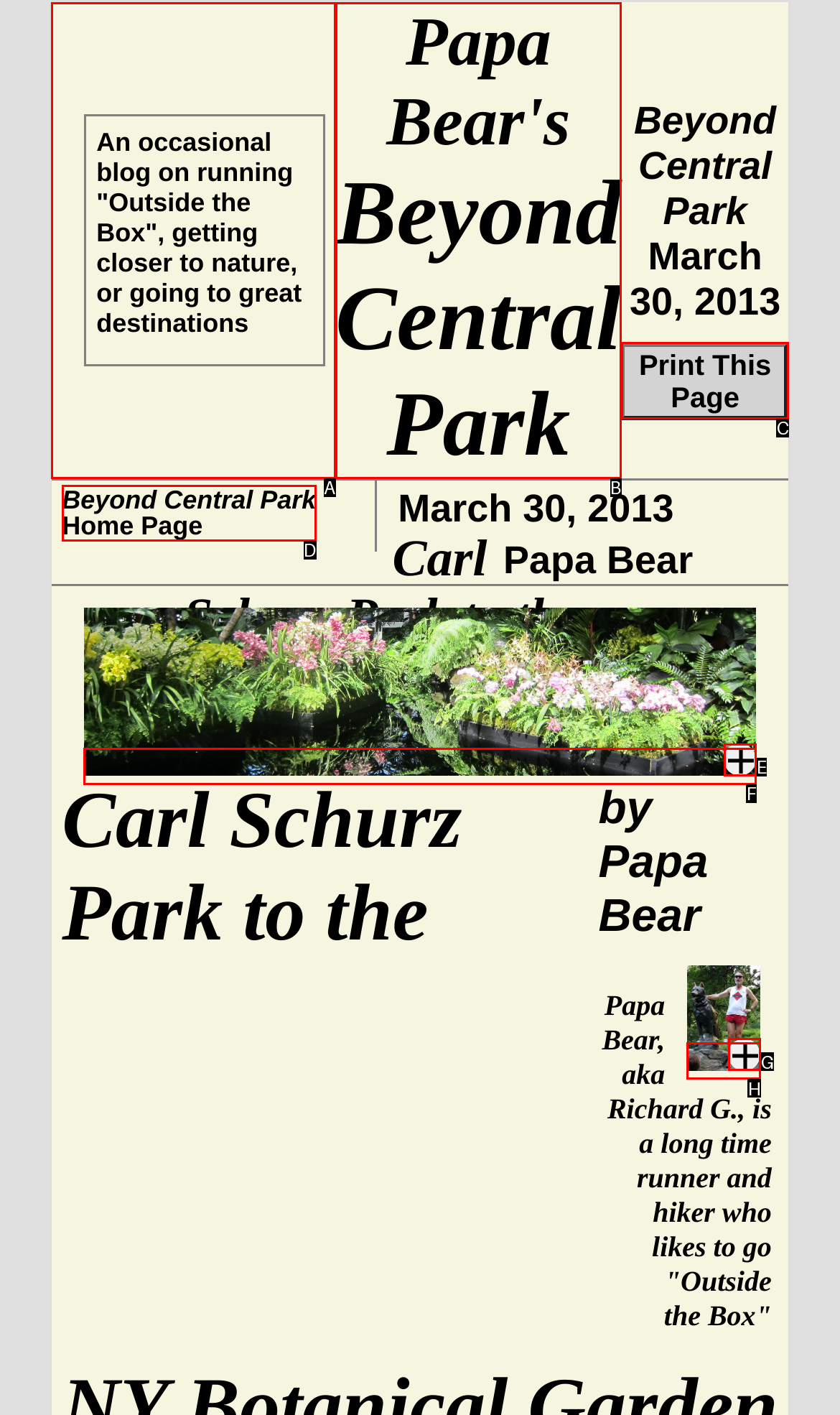What option should I click on to execute the task: Click on 'Print This Page'? Give the letter from the available choices.

C